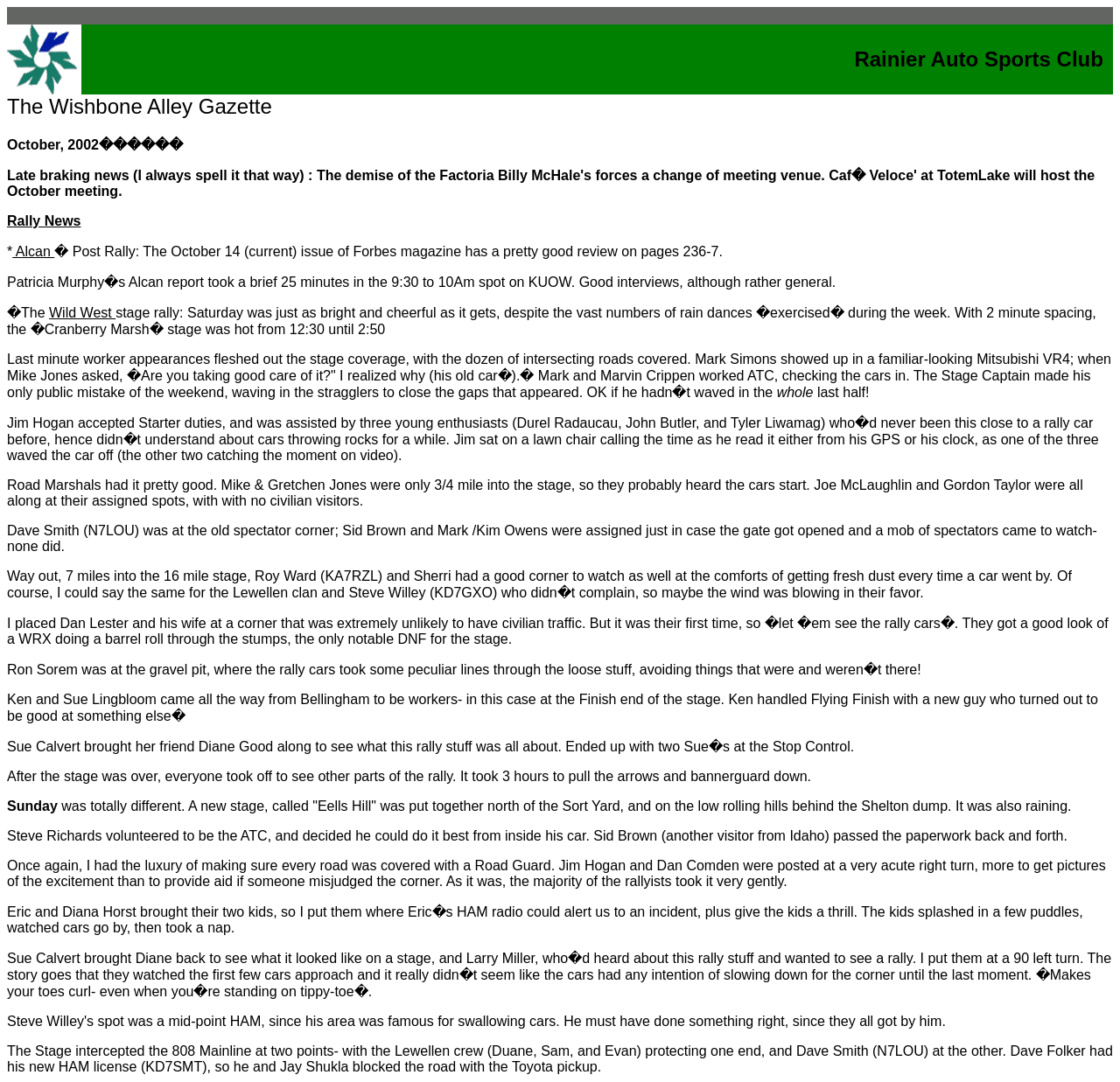Answer this question in one word or a short phrase: Is the image of RASC Snowflake to the left of the text 'Rainier Auto Sports Club'?

Yes